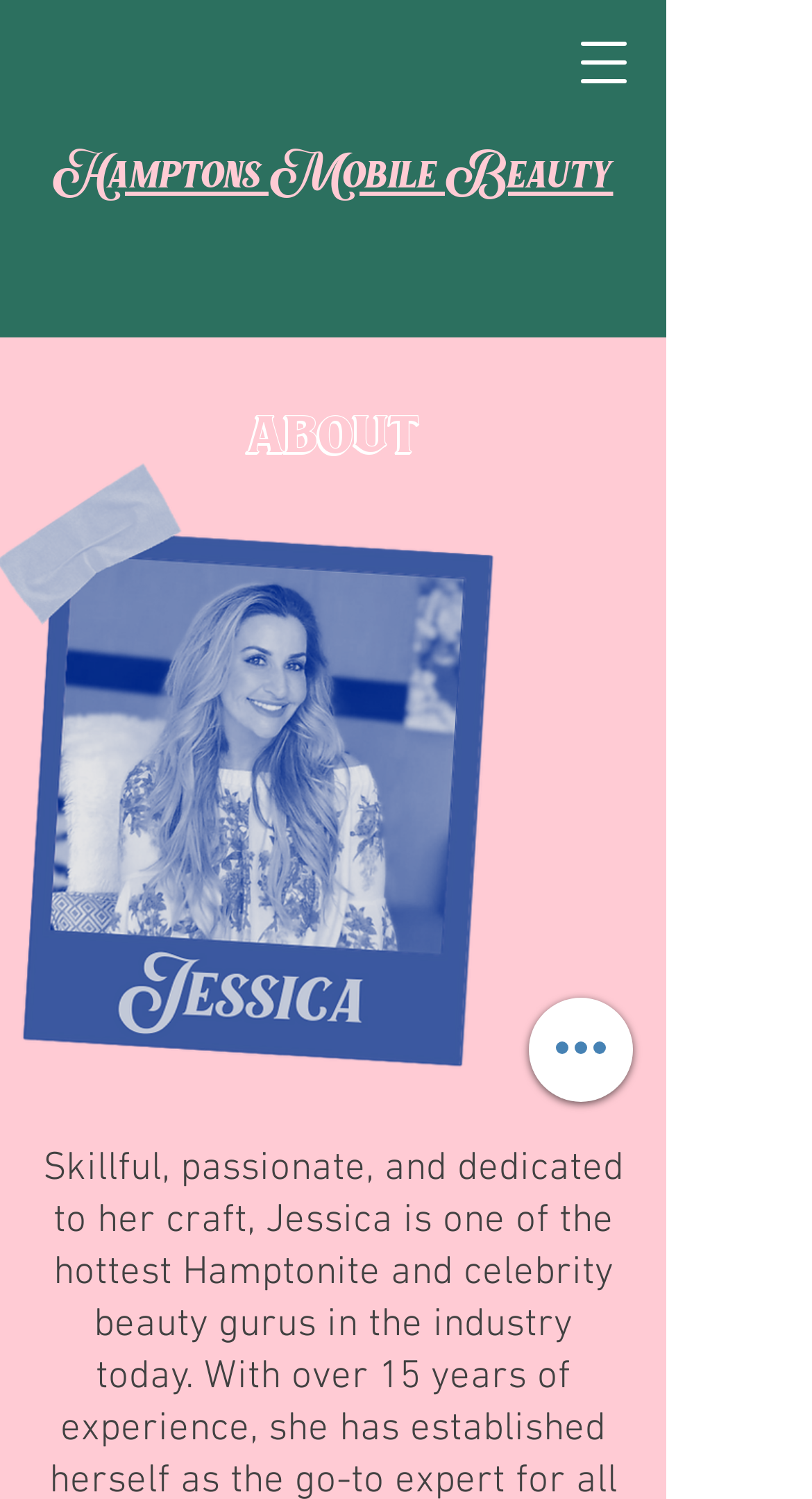Provide the bounding box coordinates of the UI element this sentence describes: "aria-label="Quick actions"".

[0.651, 0.666, 0.779, 0.735]